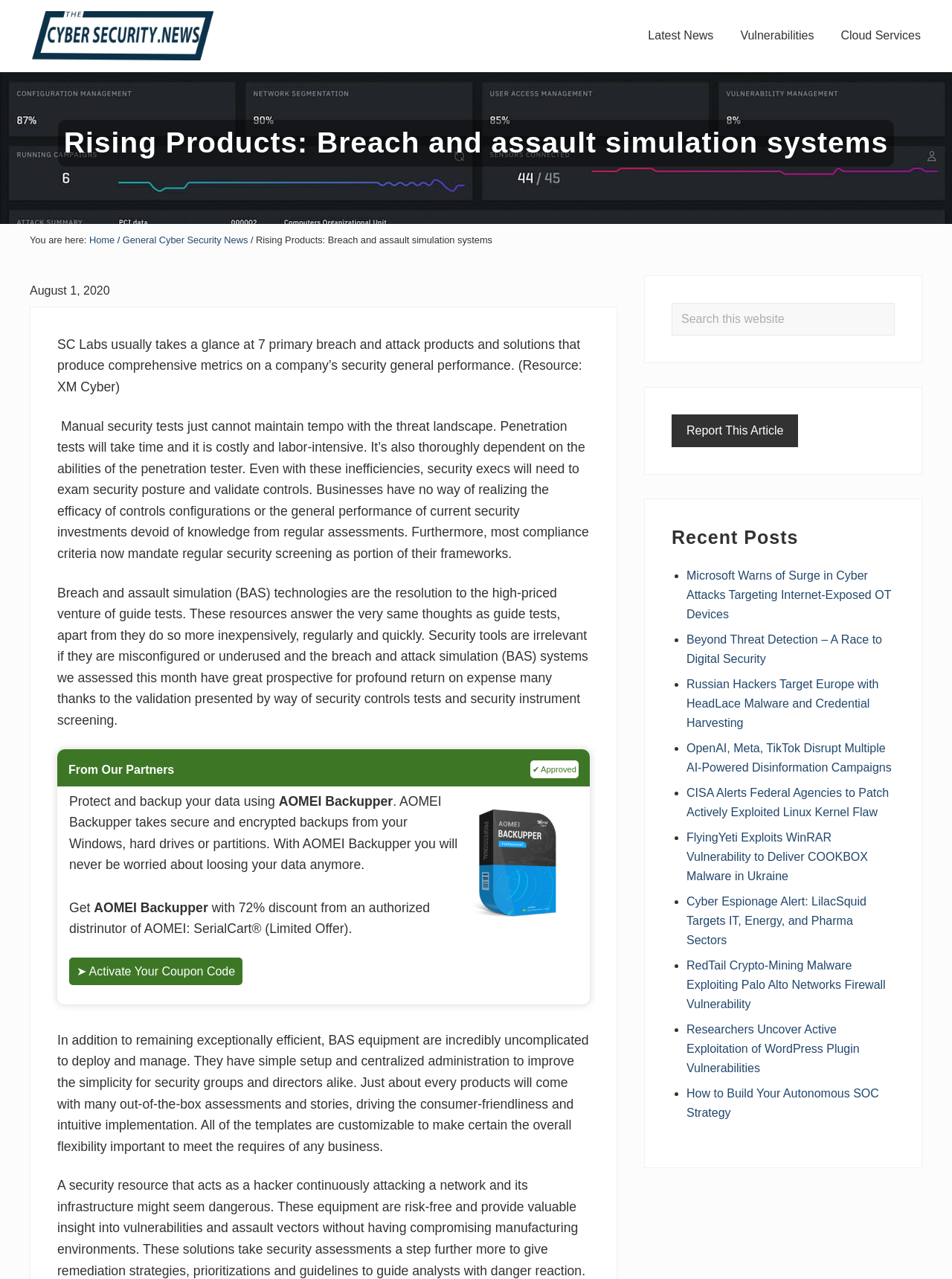What is the main topic of this webpage?
Give a single word or phrase answer based on the content of the image.

Breach and assault simulation systems